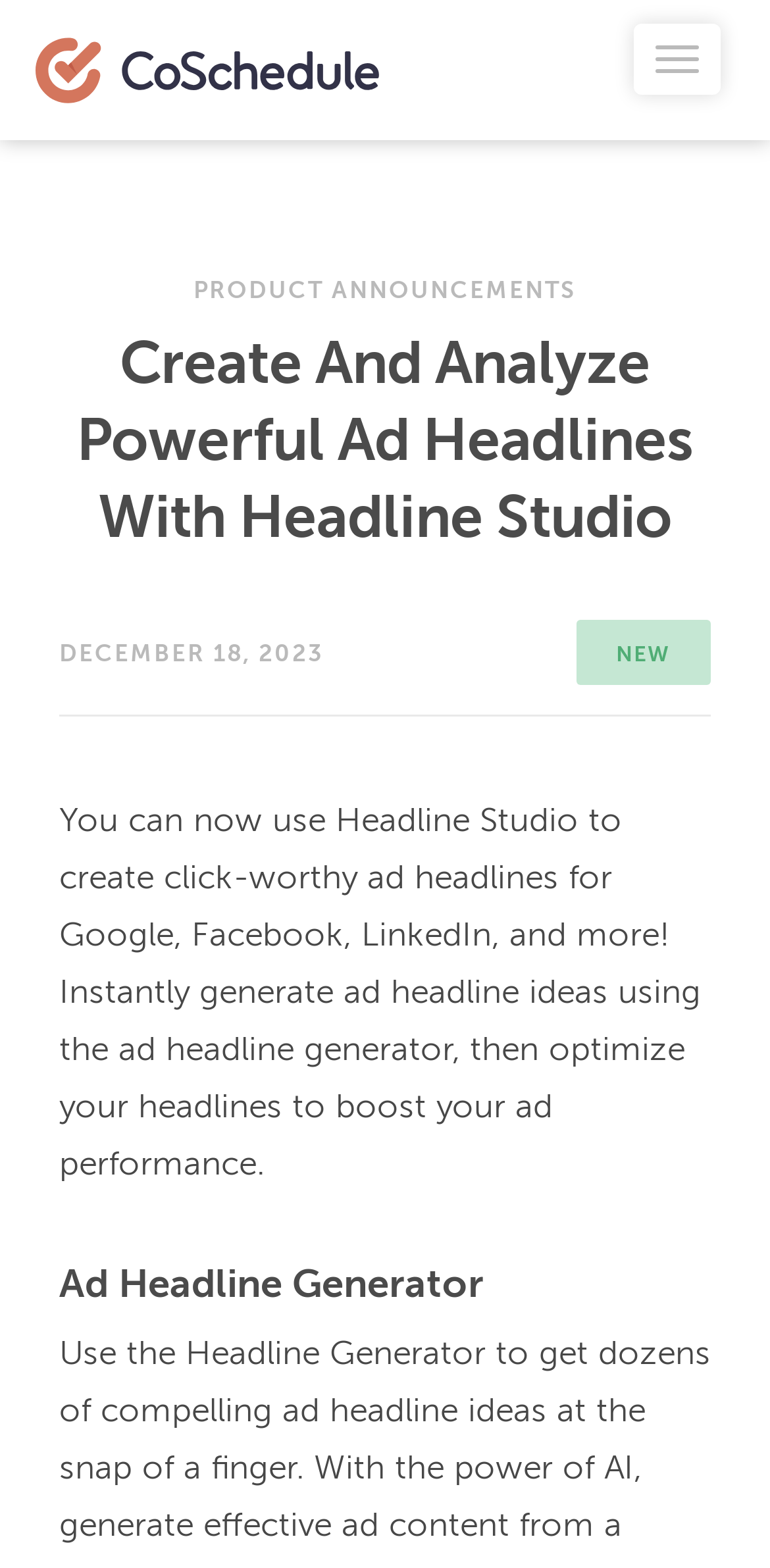Please provide a comprehensive response to the question below by analyzing the image: 
What is the purpose of Headline Studio?

Based on the webpage content, Headline Studio is a tool that helps users create effective ad headlines for various platforms such as Google, Facebook, and LinkedIn. The tool can generate ad headline ideas and optimize them to improve ad performance.